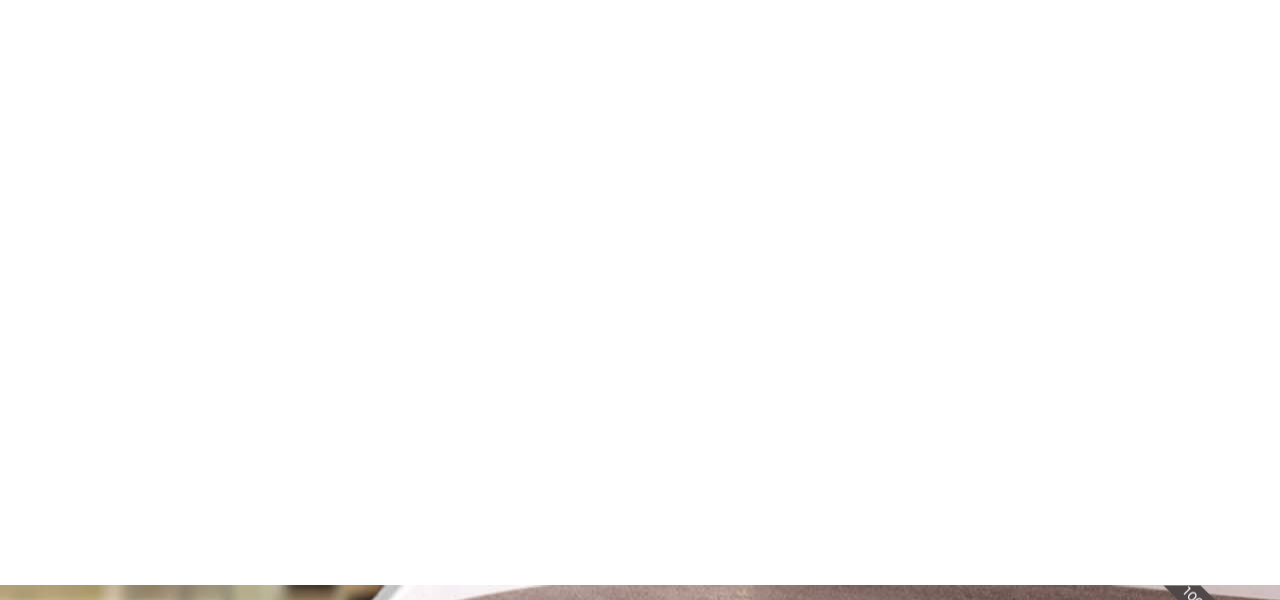What is the environment in which the stair tread finish is showcased?
Using the image as a reference, answer with just one word or a short phrase.

Well-lit environment